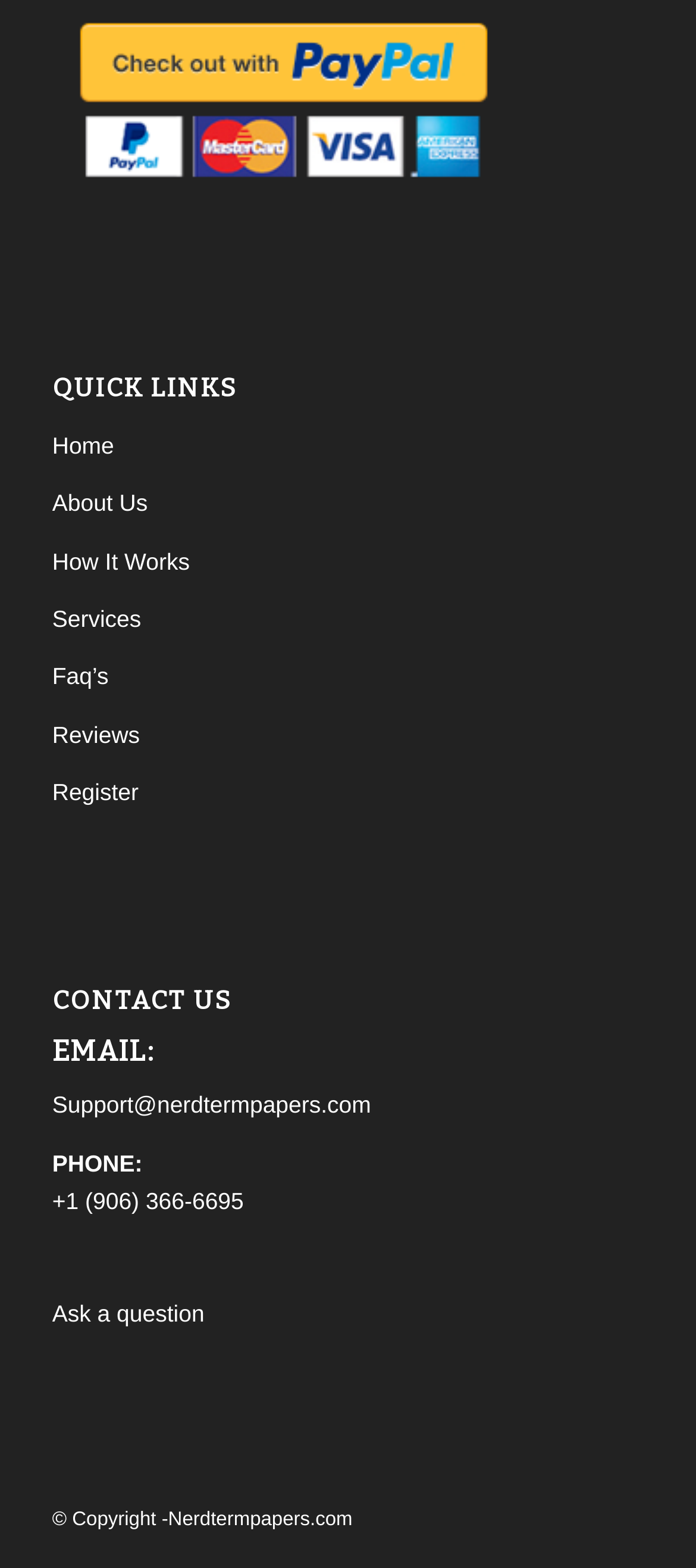What is the purpose of the 'paypal-checkout-button'?
Please give a detailed and elaborate answer to the question based on the image.

I found a 'paypal-checkout-button' element on the webpage, which is typically used to facilitate online payments. Therefore, I infer that the purpose of this button is to make a payment.